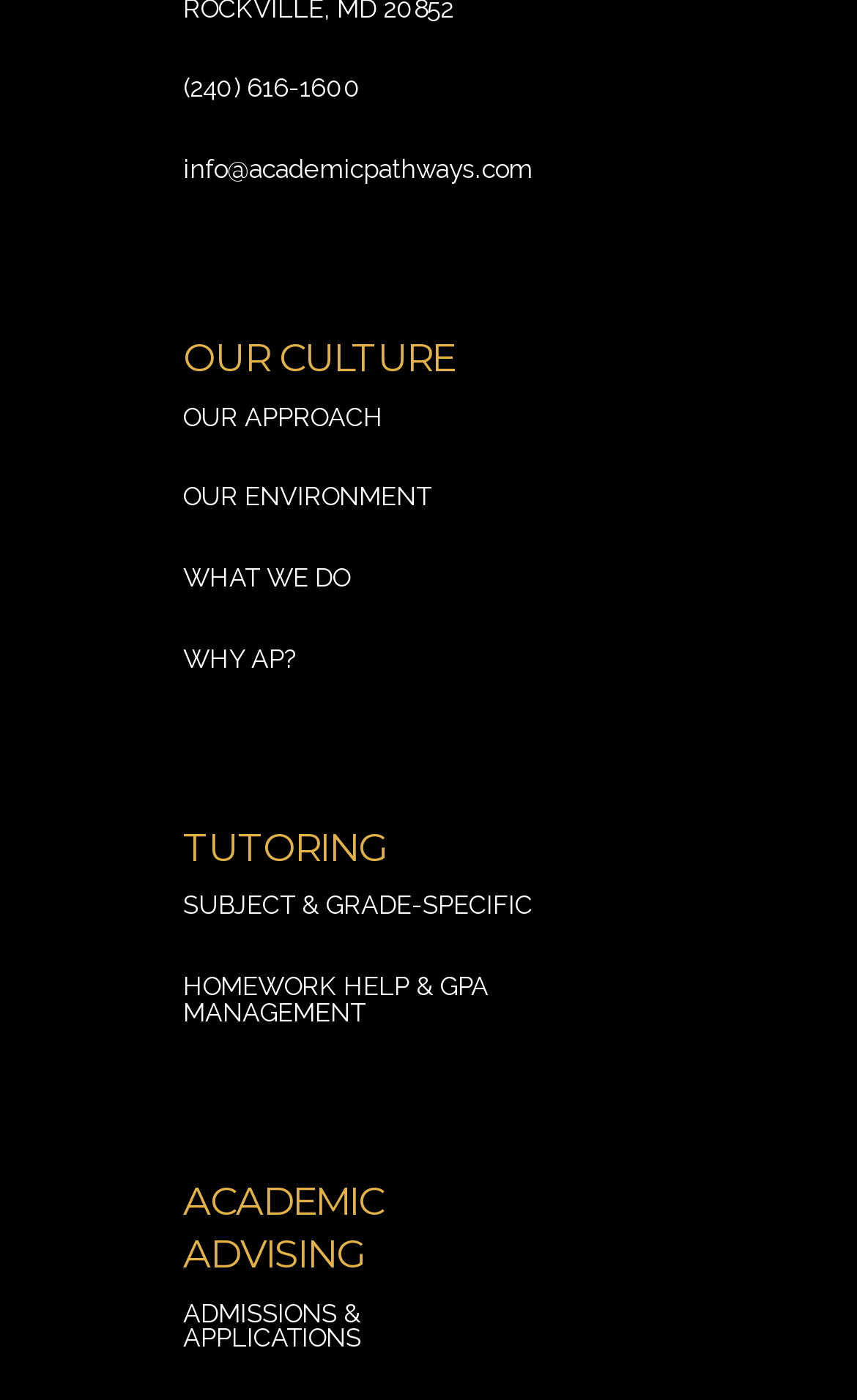What is the phone number on the webpage?
Using the details shown in the screenshot, provide a comprehensive answer to the question.

I found the phone number by looking at the StaticText element with the OCR text '(240) 616-1600' located at the top of the webpage.